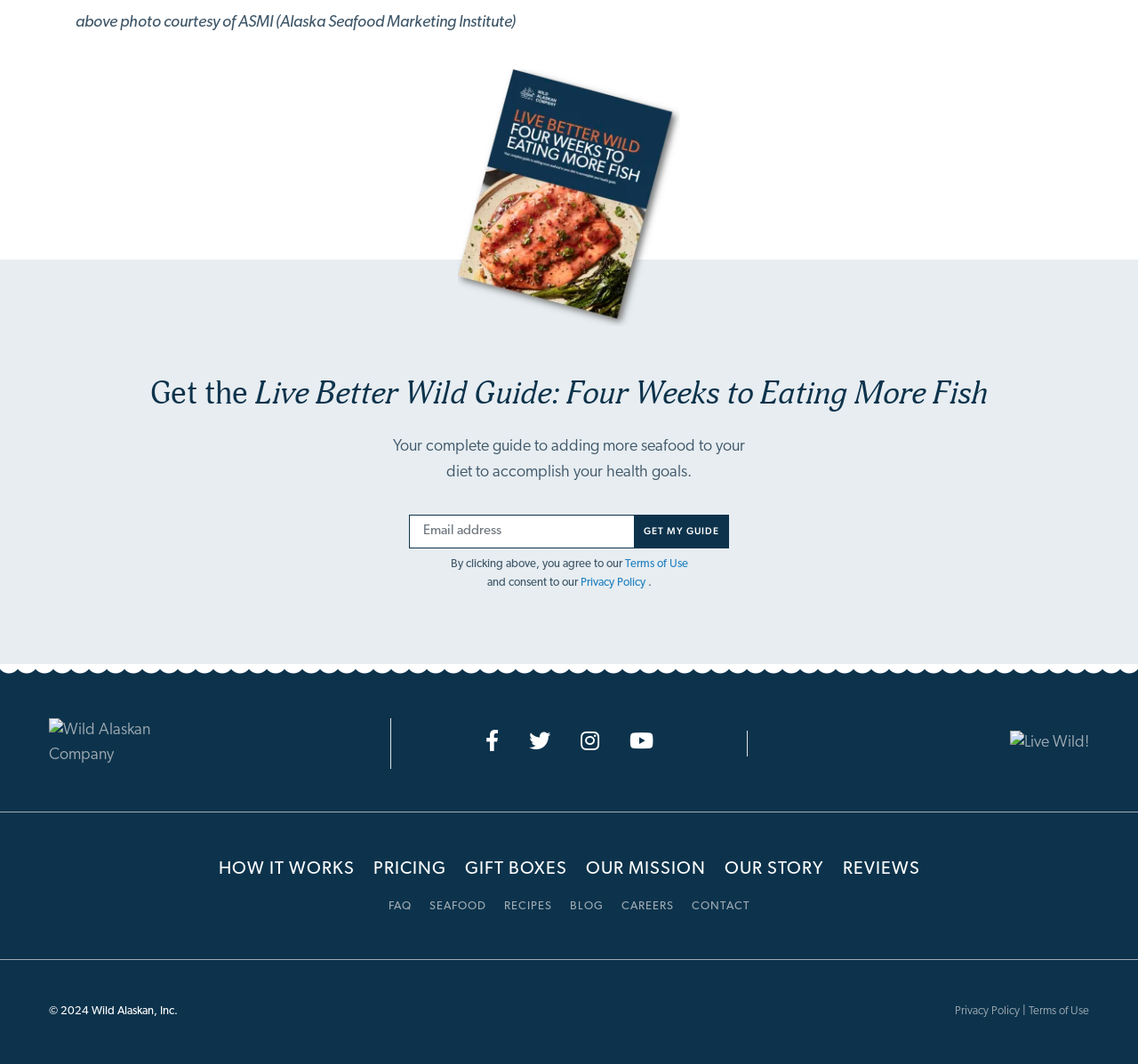What is the theme of the webpage?
Examine the image and give a concise answer in one word or a short phrase.

Seafood